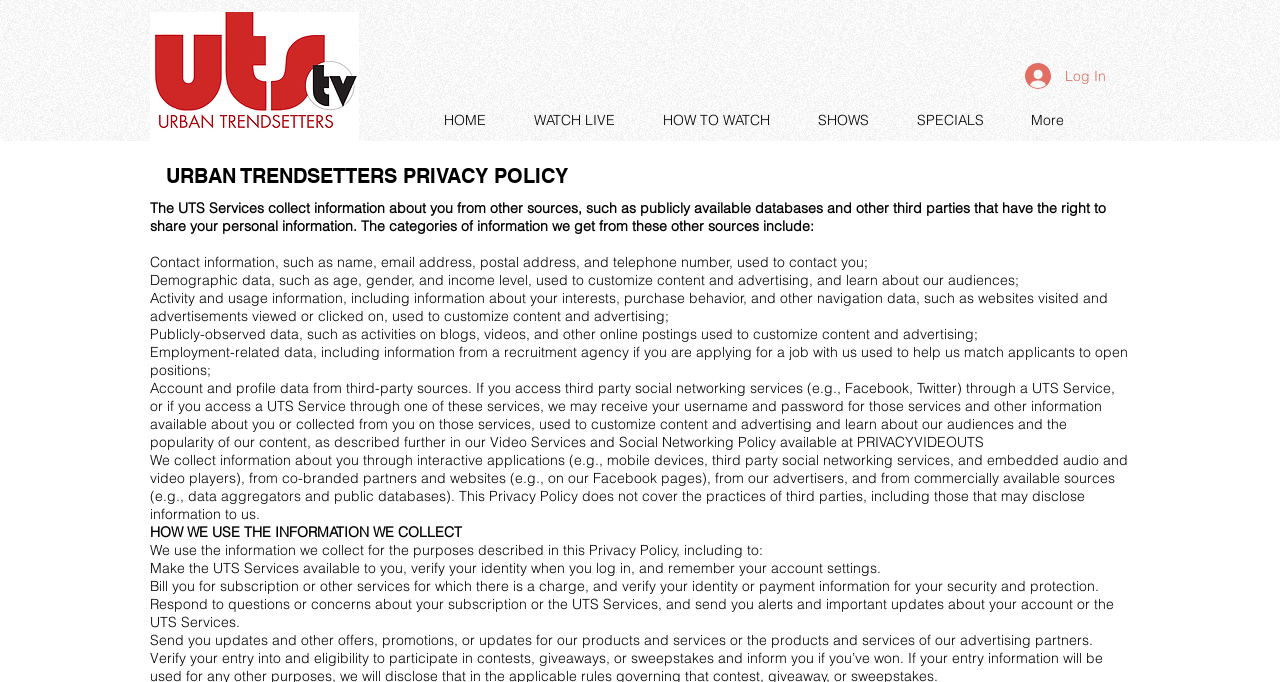Summarize the webpage with a detailed and informative caption.

The webpage is about the Privacy Policy of UTSTV. At the top left corner, there is a UTSTV logo image. On the top right corner, there is a "Log In" button with a small icon next to it. Below the logo, there is a navigation menu with links to "HOME", "WATCH LIVE", "HOW TO WATCH", "SHOWS", "SPECIALS", and "More".

The main content of the page is divided into sections. The first section has a heading "URBAN TRENDSETTERS PRIVACY POLICY". Below the heading, there are several paragraphs of text explaining the types of information collected by UTSTV, including contact information, demographic data, activity and usage information, publicly-observed data, employment-related data, and account and profile data from third-party sources.

The text explains that UTSTV collects this information from various sources, including publicly available databases, third-party social networking services, and interactive applications. The information is used to make the UTSTV services available, verify identity, bill for subscription or other services, respond to questions or concerns, and send updates and offers.

There are no images on the page except for the UTSTV logo and the small icon next to the "Log In" button. The overall layout is organized, with clear headings and concise text.